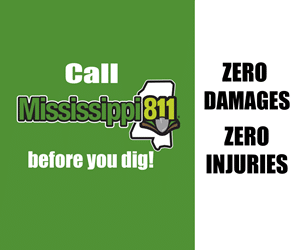Answer the question with a single word or phrase: 
What is the purpose of contacting Mississippi811?

safety before digging